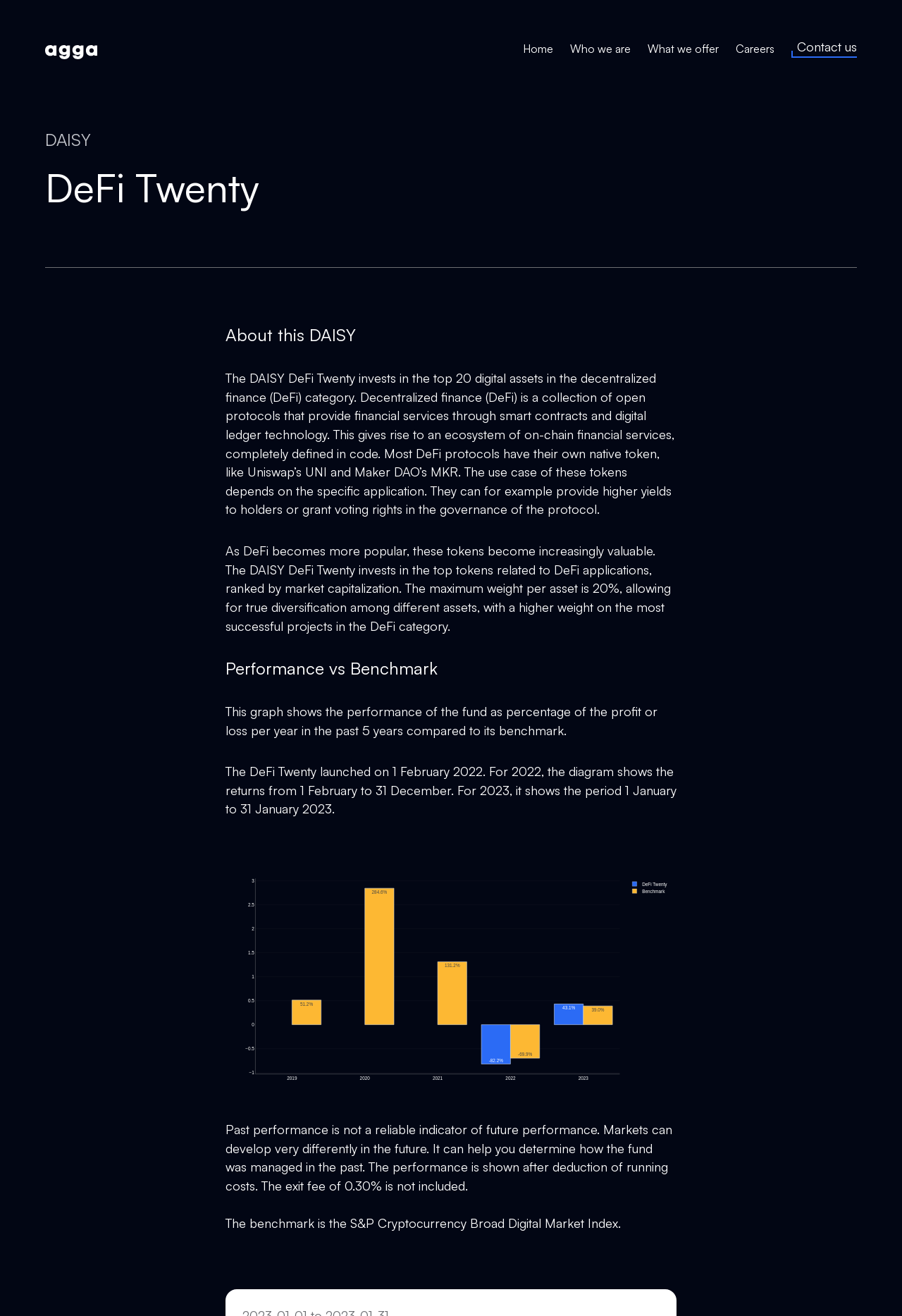Using the description "September 2020", locate and provide the bounding box of the UI element.

None